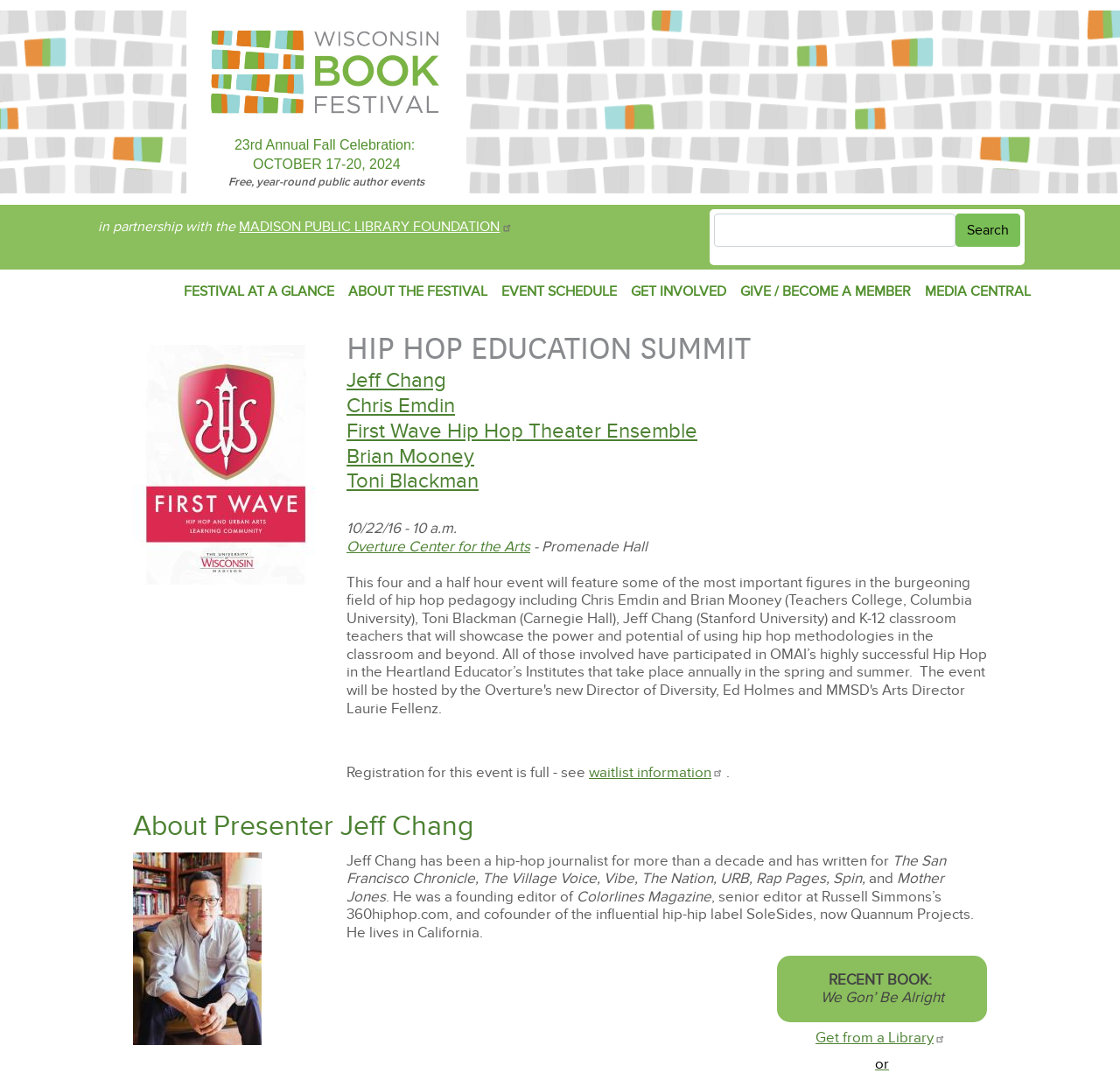Using a single word or phrase, answer the following question: 
What is the name of the event where Jeff Chang will be presenting?

Hip Hop Education Summit